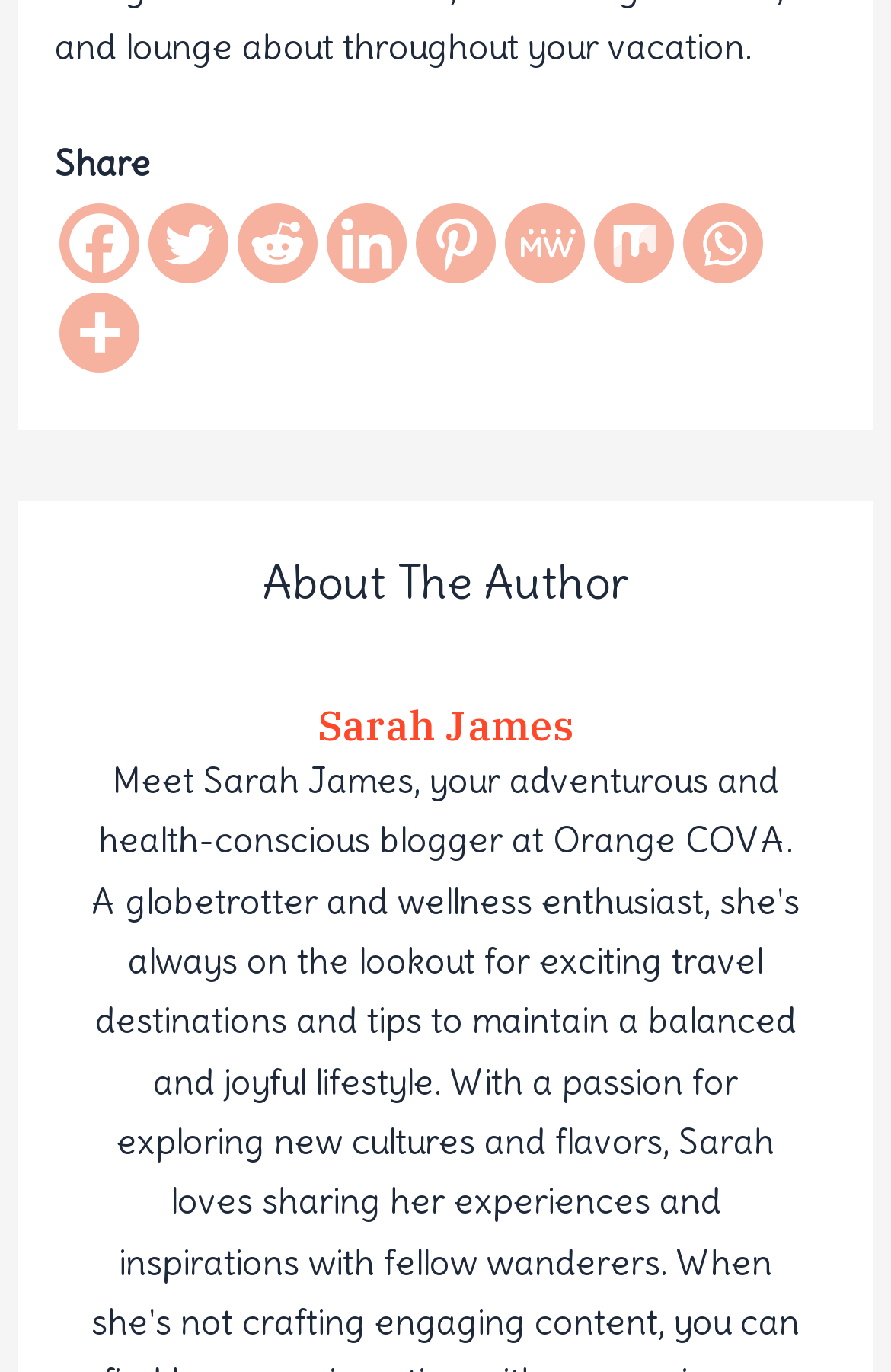Using the provided element description, identify the bounding box coordinates as (top-left x, top-left y, bottom-right x, bottom-right y). Ensure all values are between 0 and 1. Description: title="More"

[0.066, 0.213, 0.156, 0.271]